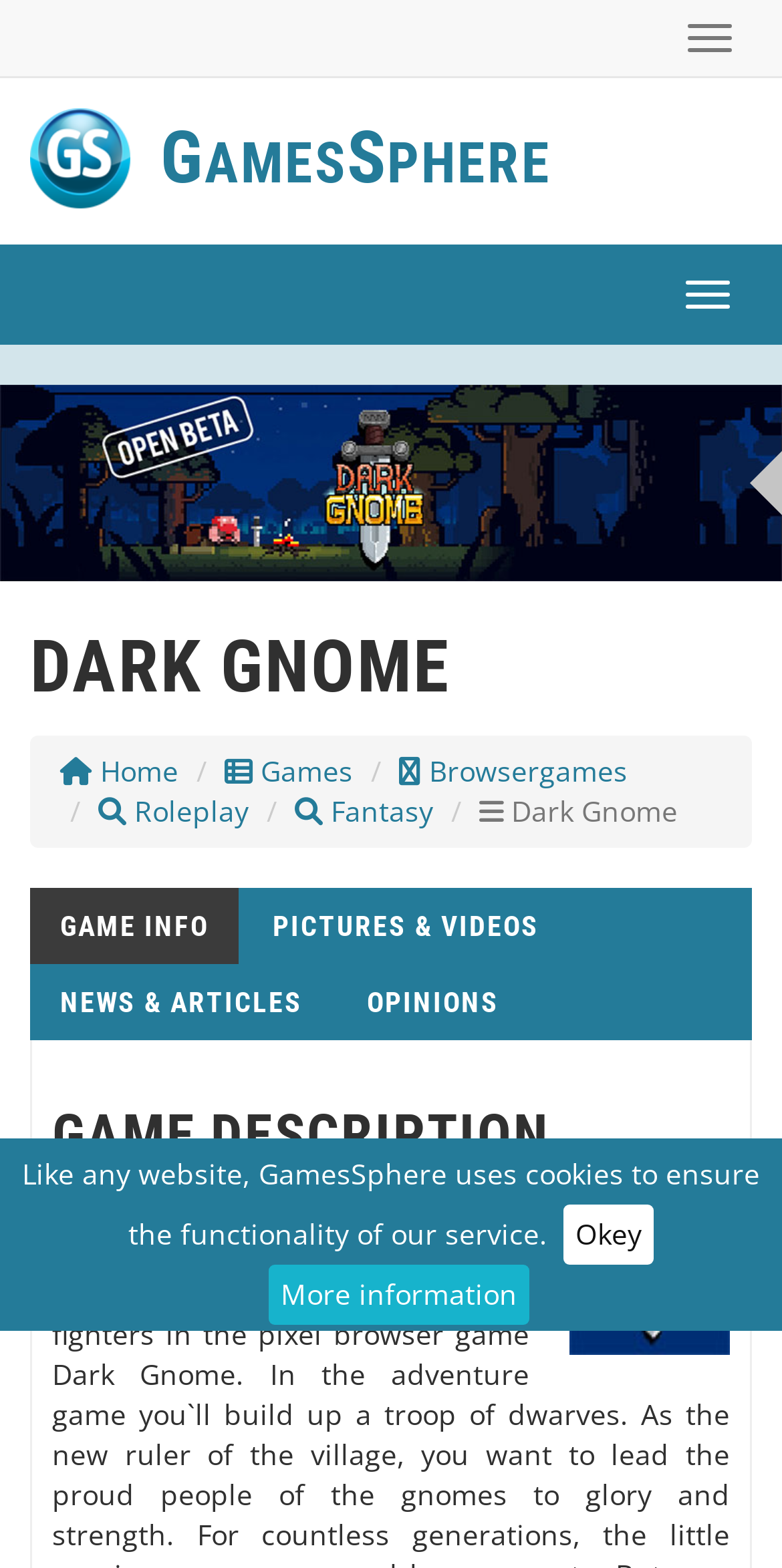What type of game is Dark Gnome?
Look at the image and answer the question using a single word or phrase.

Browsergame